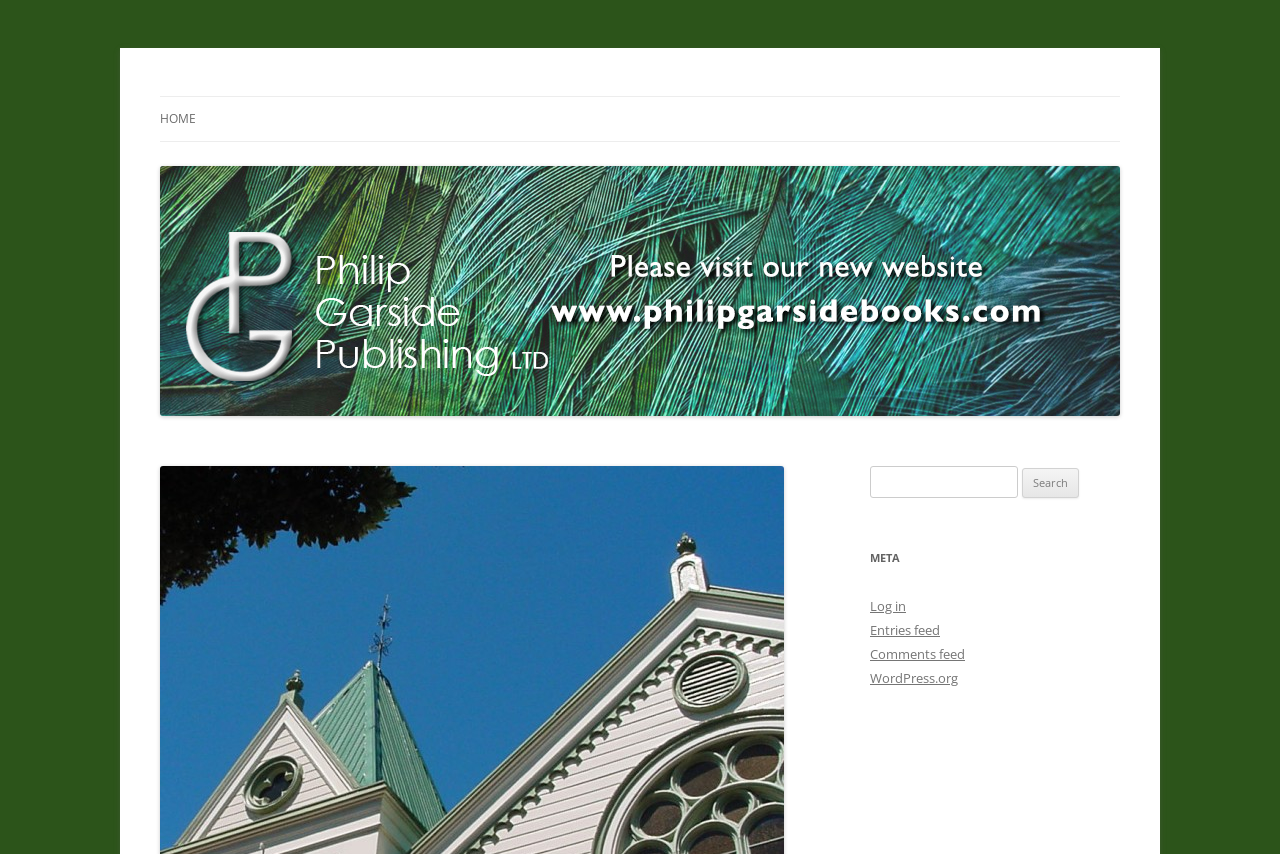Determine the bounding box for the HTML element described here: "parent_node: Philip Garside Publishing Limited". The coordinates should be given as [left, top, right, bottom] with each number being a float between 0 and 1.

[0.125, 0.47, 0.875, 0.492]